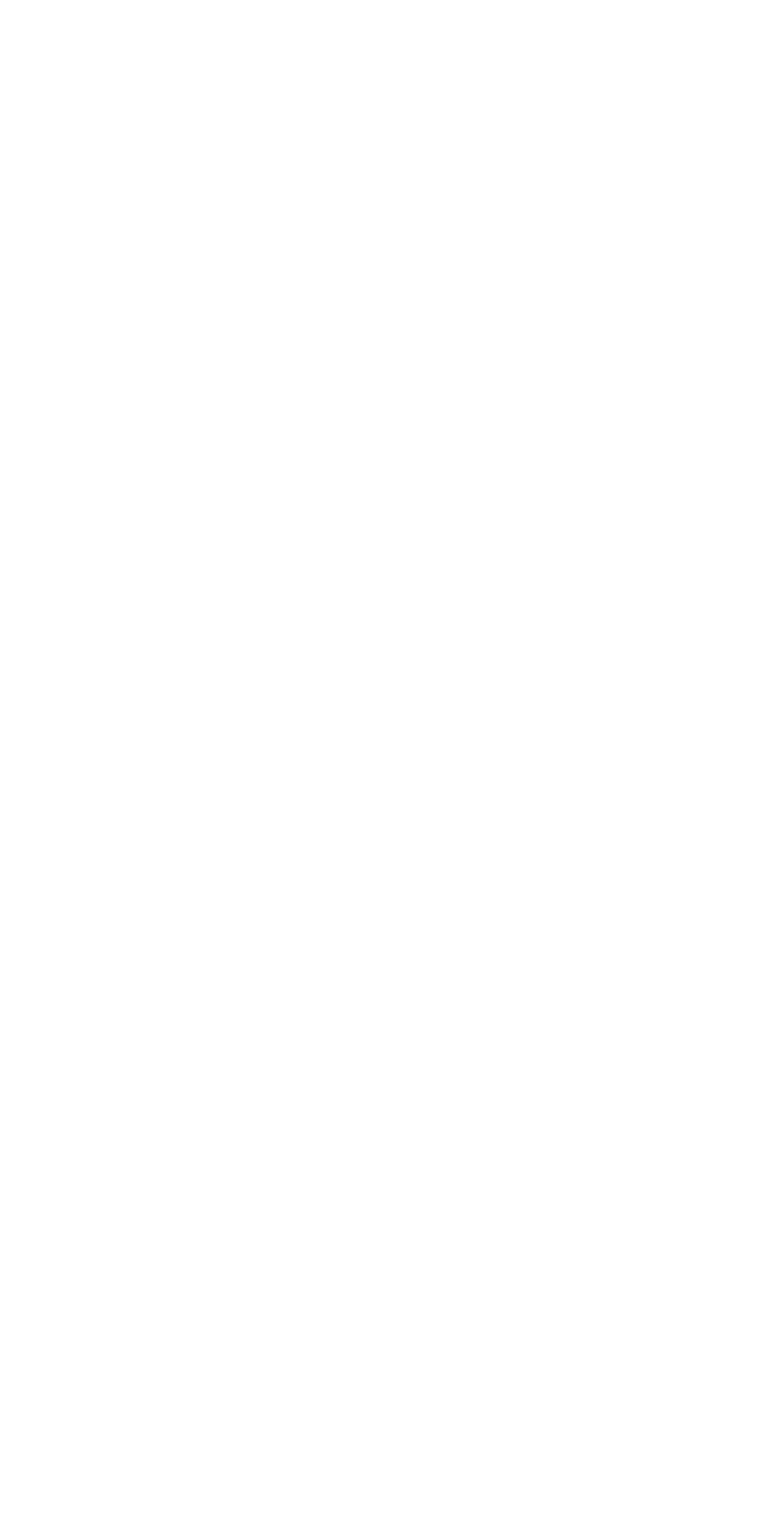Give a concise answer using only one word or phrase for this question:
How many social media links are there?

3